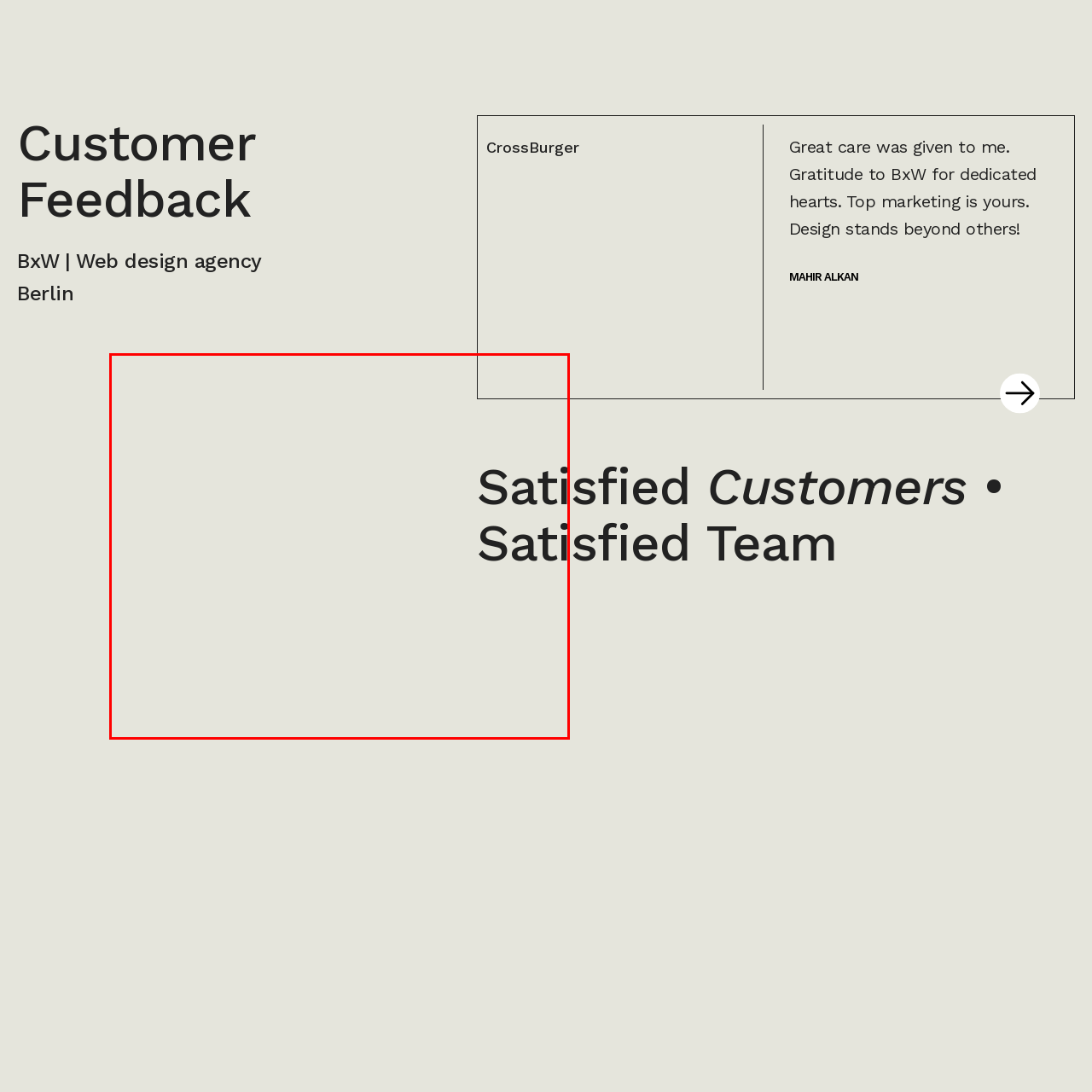Give a detailed account of the visual elements present in the image highlighted by the red border.

The image features the phrase "Satisfied Customers" prominently displayed in an elegant font, emphasizing positive client feedback. Below it, the phrase "Satisfied Team" conveys a sense of pride and teamwork within the organization. This combination underscores the commitment of the company to client satisfaction and teamwork, showcasing a welcoming and positive atmosphere. The words reflect the agency's focus on delivering high-quality services and building strong relationships with its clients.